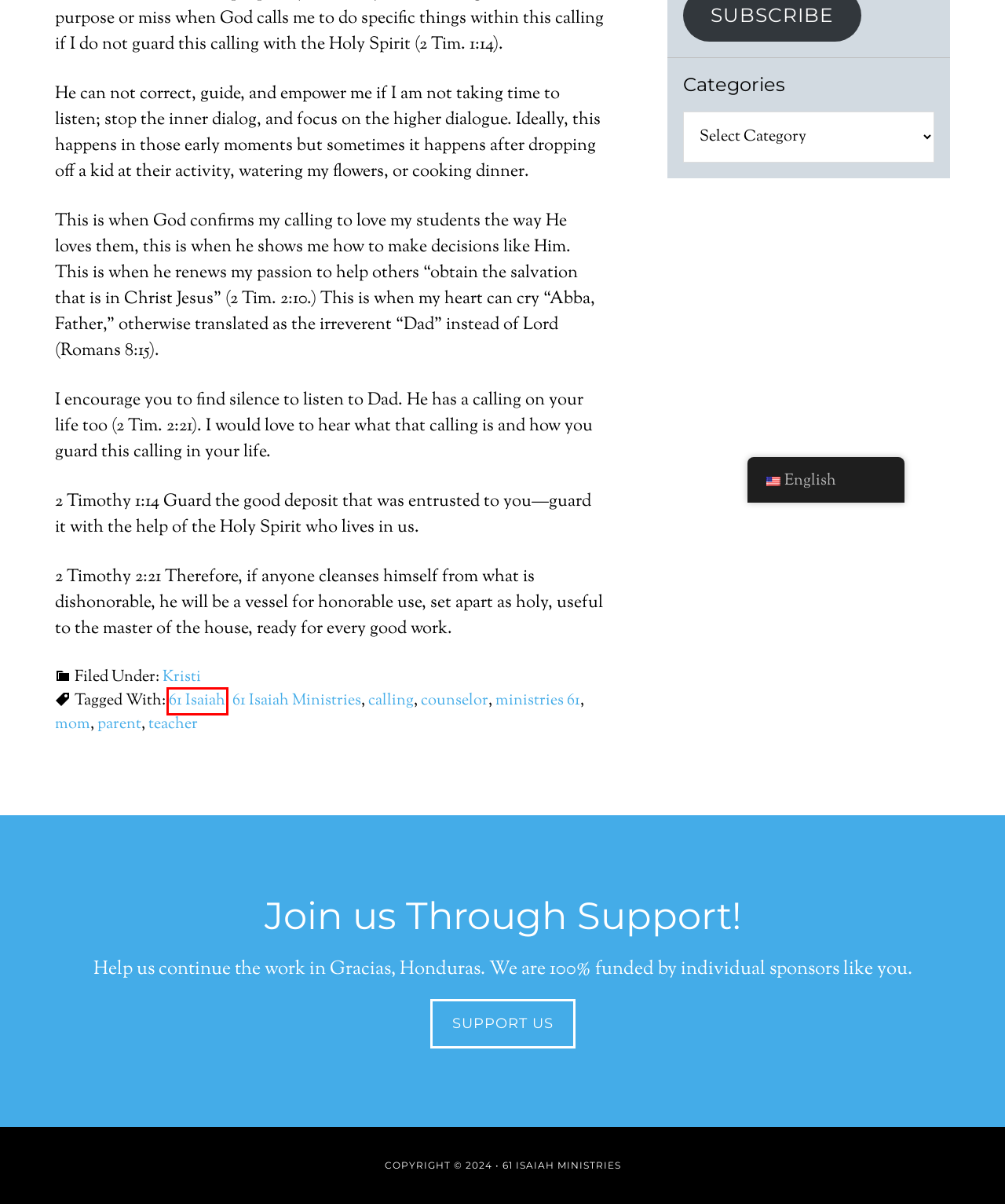Observe the webpage screenshot and focus on the red bounding box surrounding a UI element. Choose the most appropriate webpage description that corresponds to the new webpage after clicking the element in the bounding box. Here are the candidates:
A. 61 Isaiah Archives - 61 Isaiah
B. teacher Archives - 61 Isaiah
C. mom Archives - 61 Isaiah
D. Kristi Archives - 61 Isaiah
E. ministries 61 Archives - 61 Isaiah
F. counselor Archives - 61 Isaiah
G. 61 Isaiah Ministries Archives - 61 Isaiah
H. Donate - 61 Isaiah

A